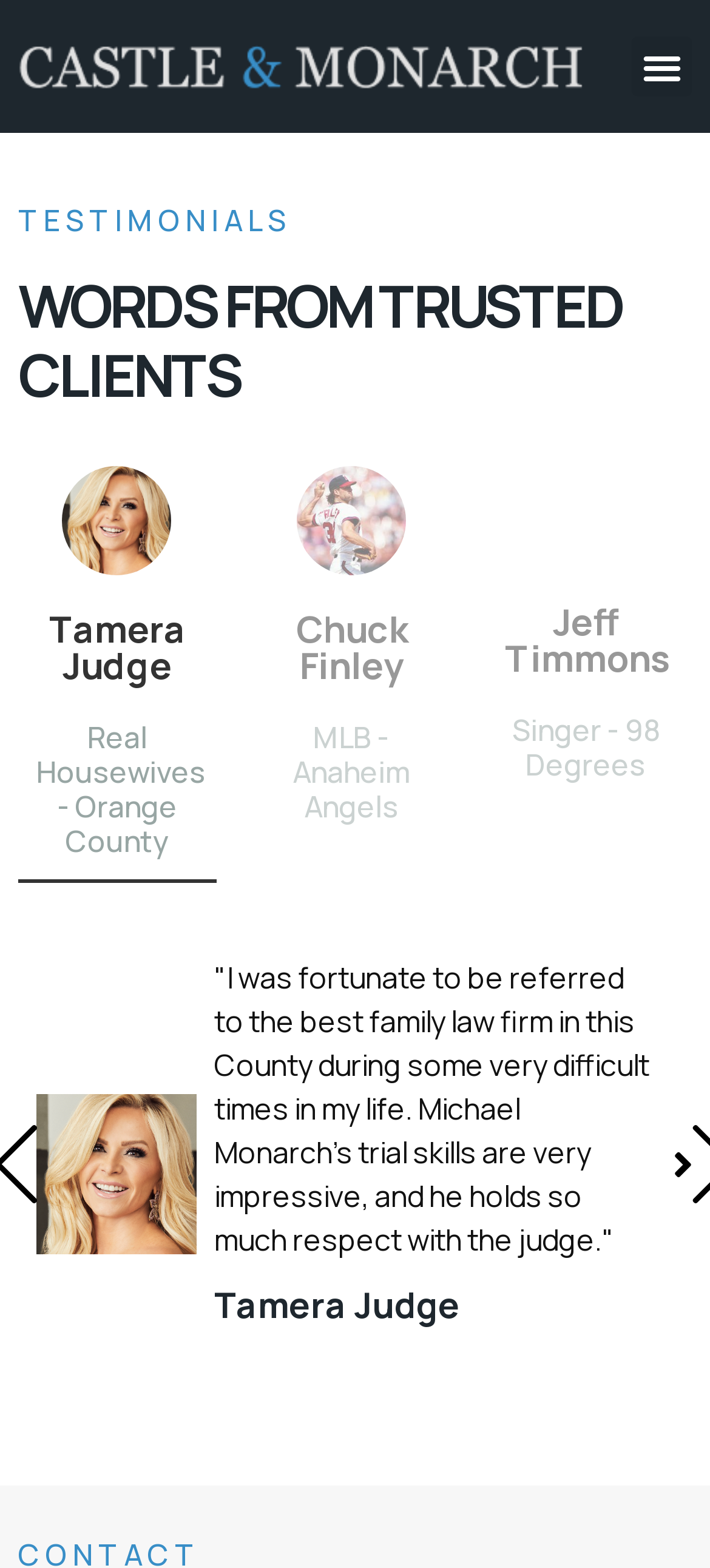Determine the main text heading of the webpage and provide its content.

WORDS FROM TRUSTED CLIENTS